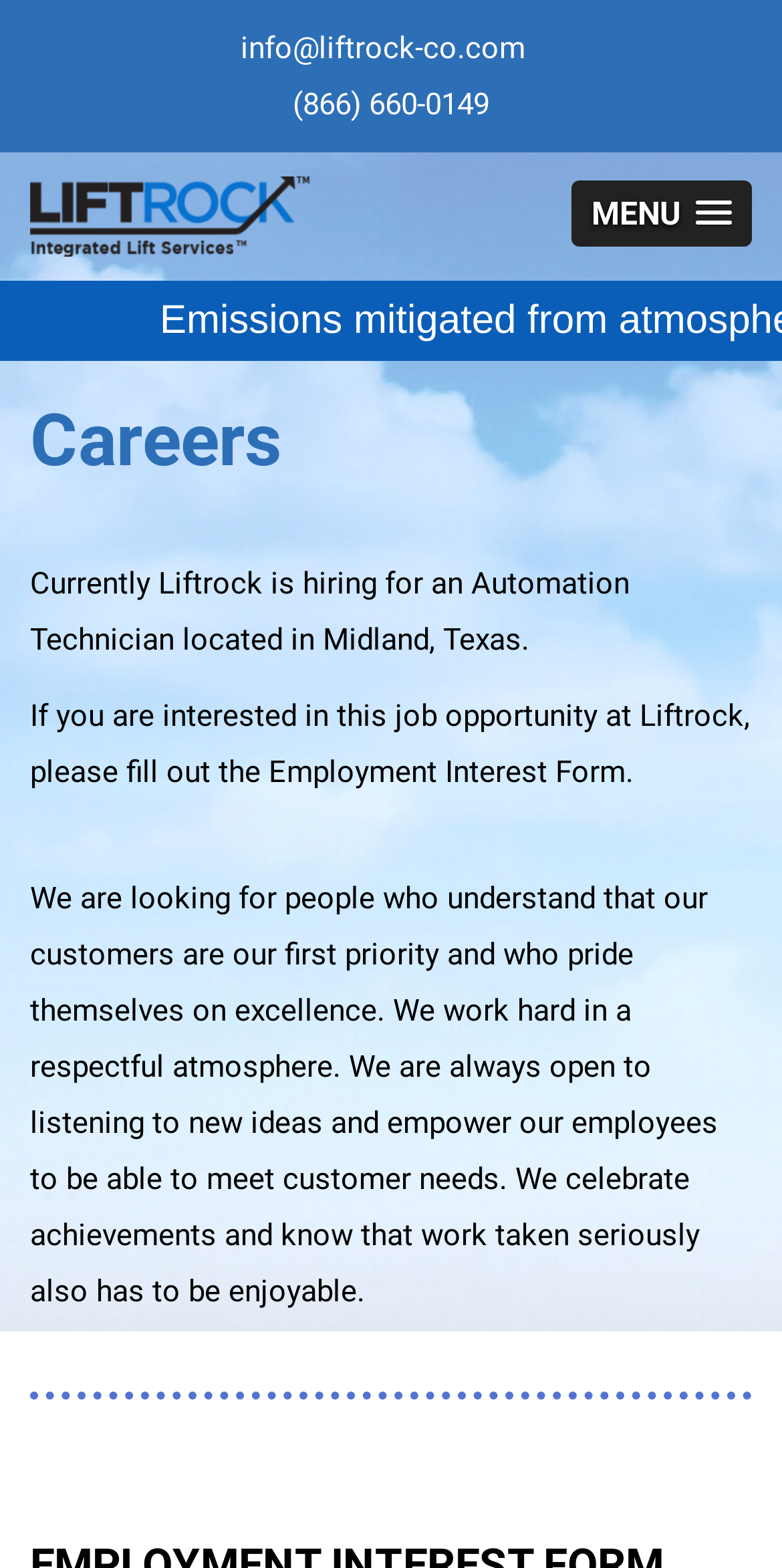Please find the bounding box for the following UI element description. Provide the coordinates in (top-left x, top-left y, bottom-right x, bottom-right y) format, with values between 0 and 1: MENU

[0.731, 0.115, 0.961, 0.157]